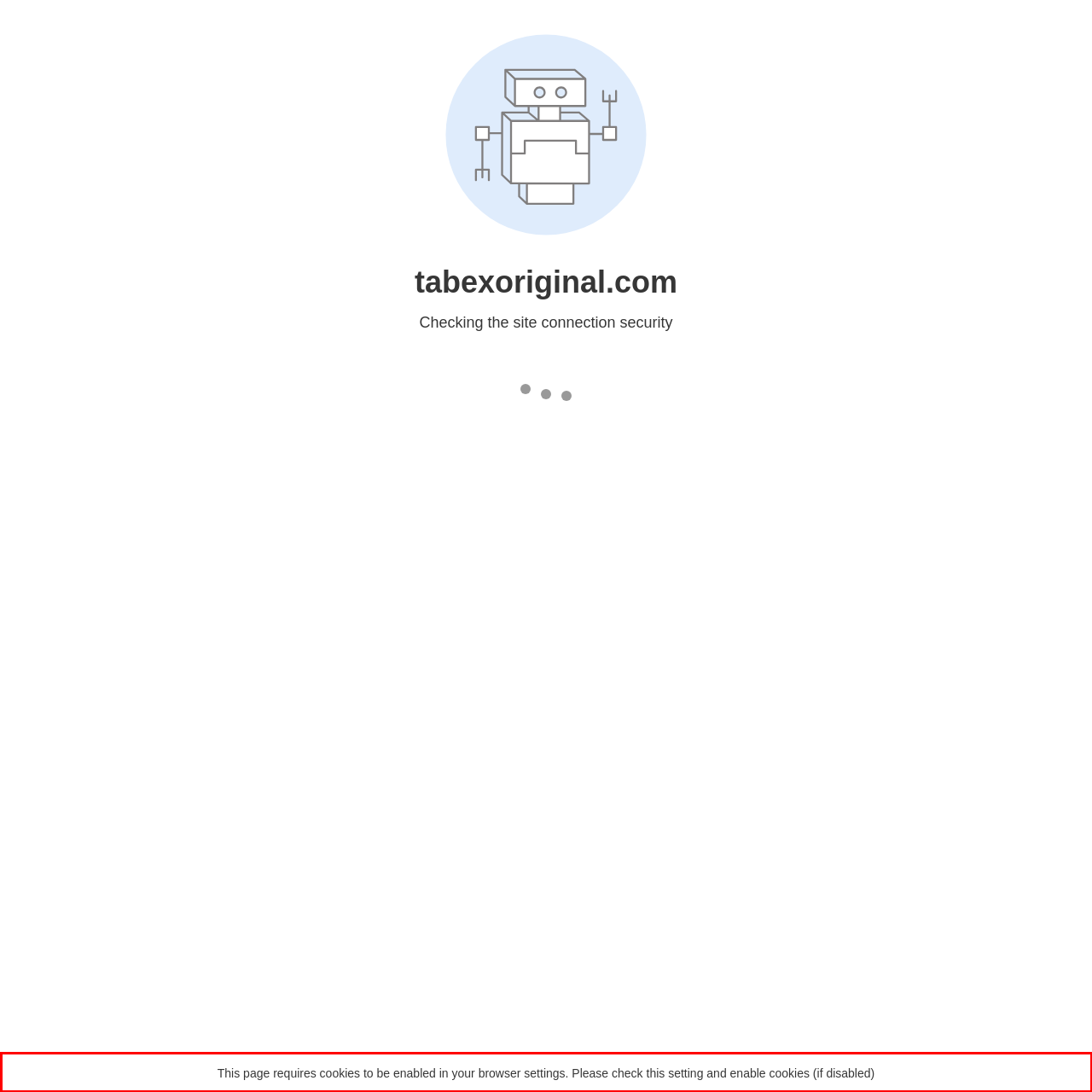Analyze the screenshot of the webpage and extract the text from the UI element that is inside the red bounding box.

This page requires cookies to be enabled in your browser settings. Please check this setting and enable cookies (if disabled)